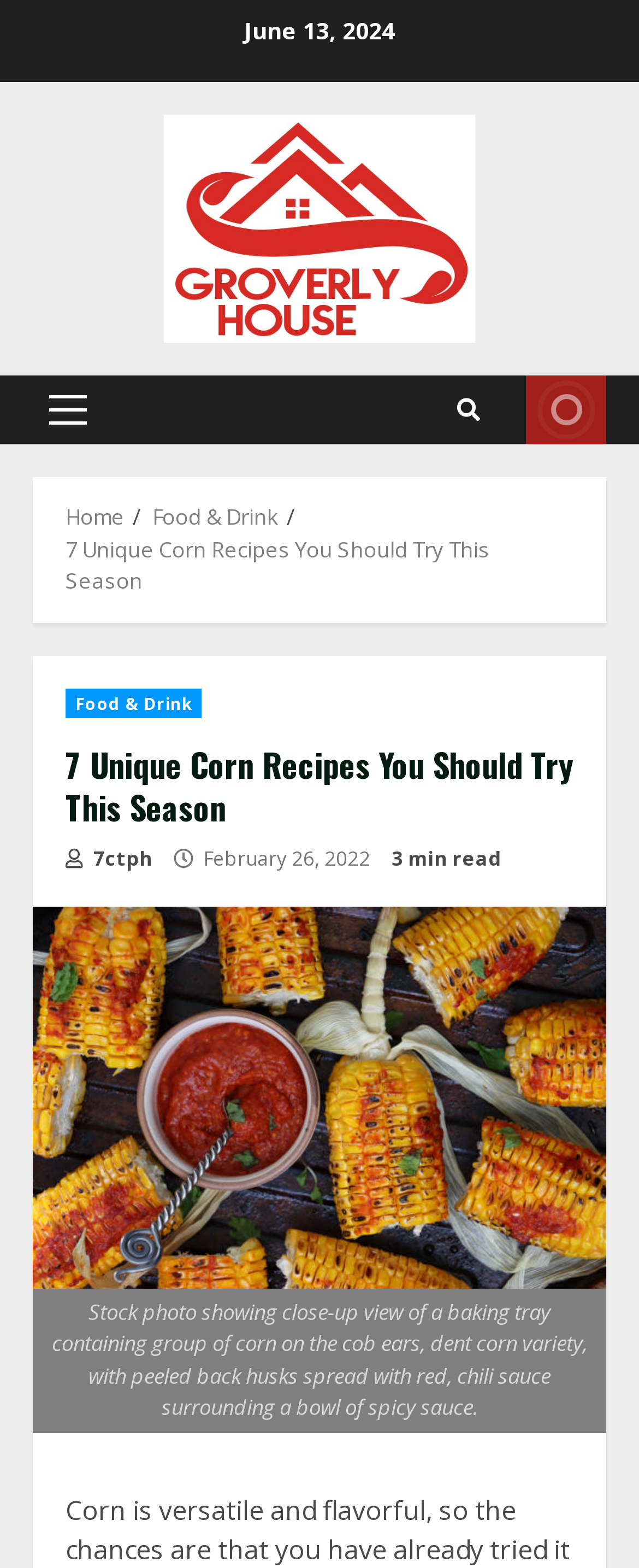Based on the visual content of the image, answer the question thoroughly: What is the category of the article?

I determined the category of the article by examining the link element with the bounding box coordinates [0.238, 0.32, 0.436, 0.339] which contains the text 'Food & Drink'.